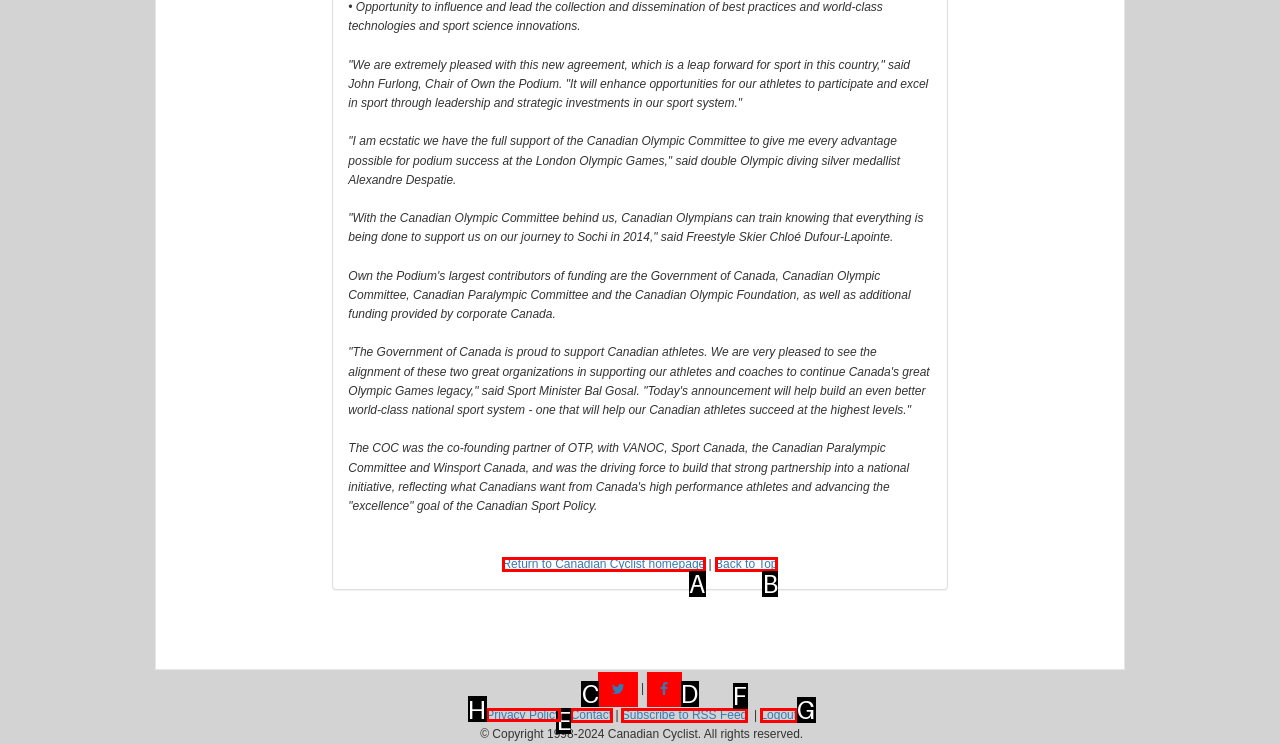Given the task: View privacy policy, point out the letter of the appropriate UI element from the marked options in the screenshot.

H